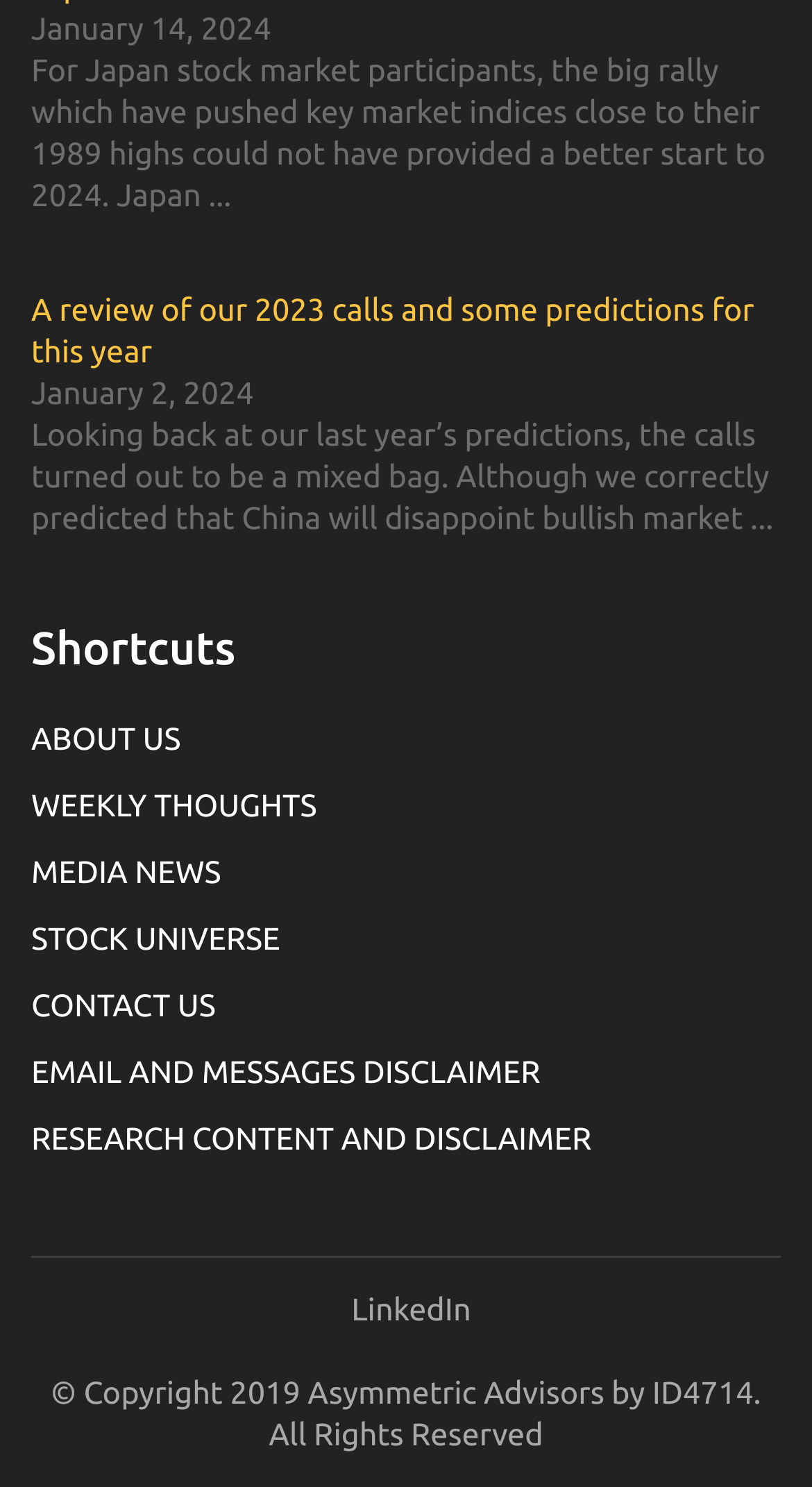Pinpoint the bounding box coordinates of the area that should be clicked to complete the following instruction: "View the STOCK UNIVERSE". The coordinates must be given as four float numbers between 0 and 1, i.e., [left, top, right, bottom].

[0.038, 0.617, 0.345, 0.645]